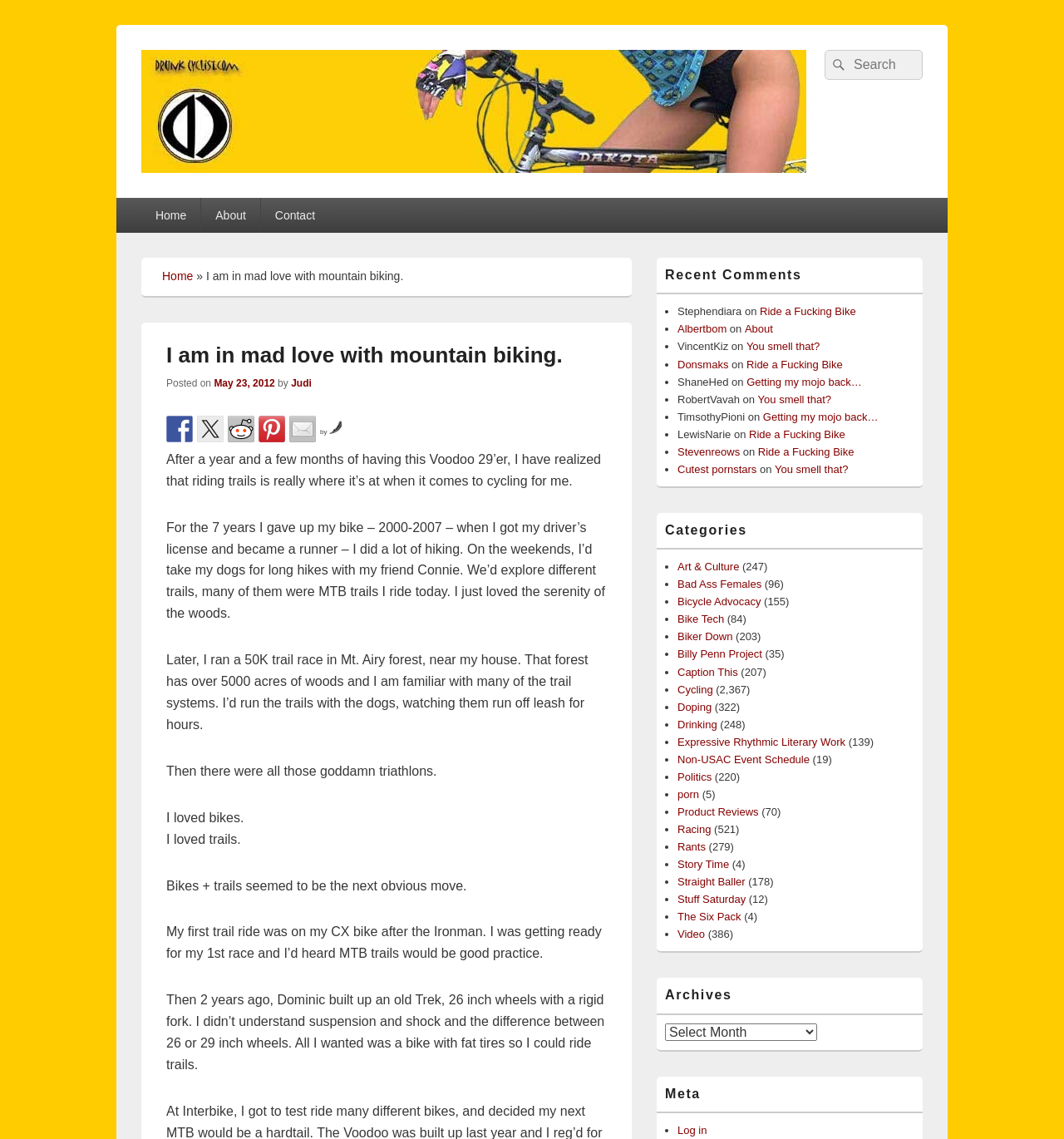Predict the bounding box of the UI element based on this description: "Drinking".

[0.637, 0.63, 0.674, 0.641]